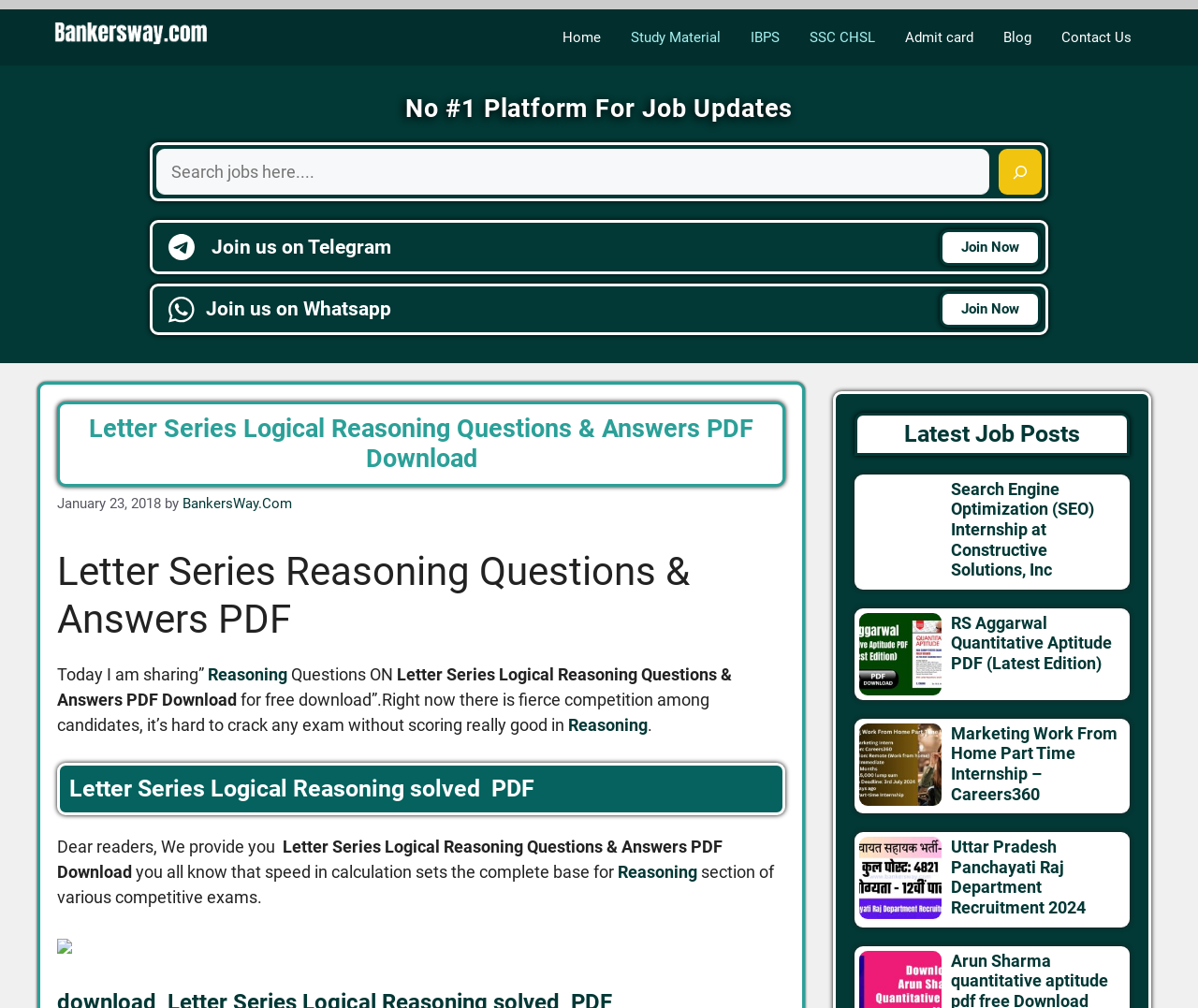Highlight the bounding box coordinates of the element that should be clicked to carry out the following instruction: "Click on the 'What is hourly rate for beginner freelancer?' link". The coordinates must be given as four float numbers ranging from 0 to 1, i.e., [left, top, right, bottom].

None